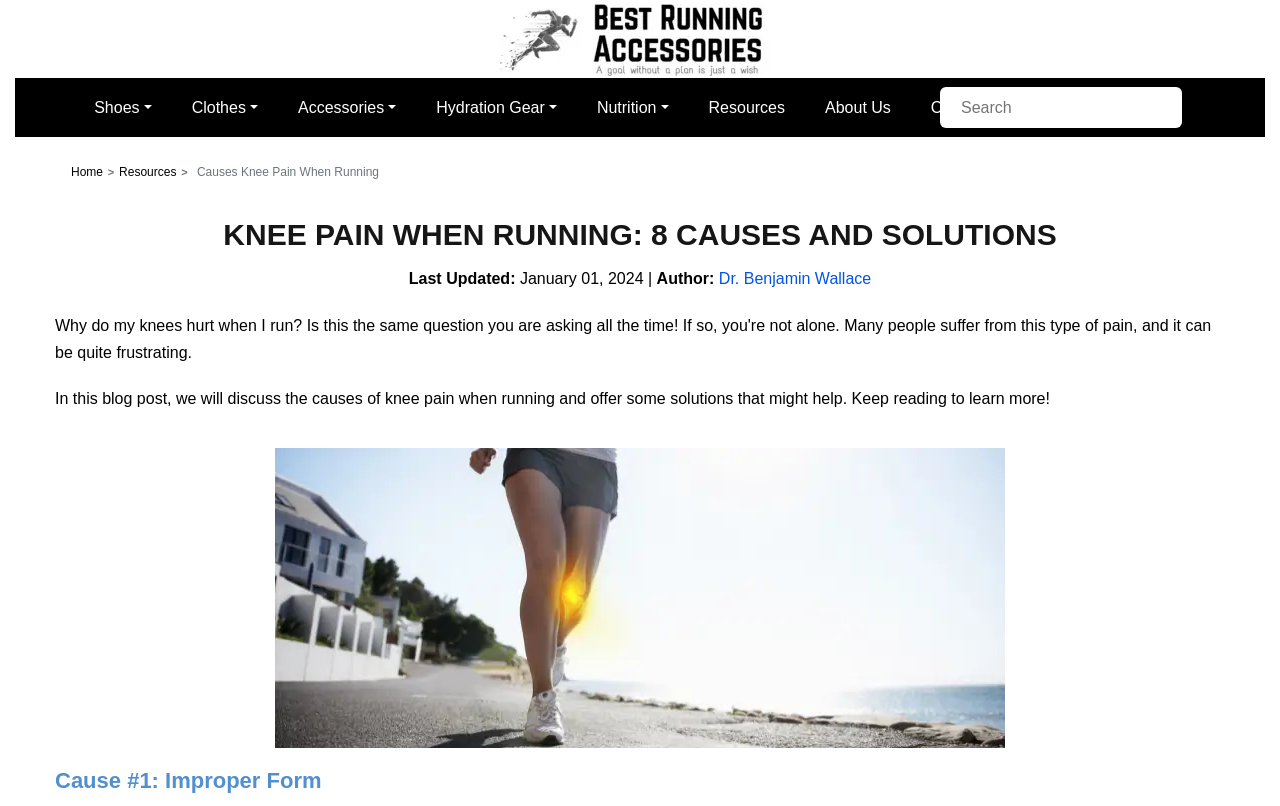Find the bounding box coordinates of the area to click in order to follow the instruction: "Check the Ag News".

None